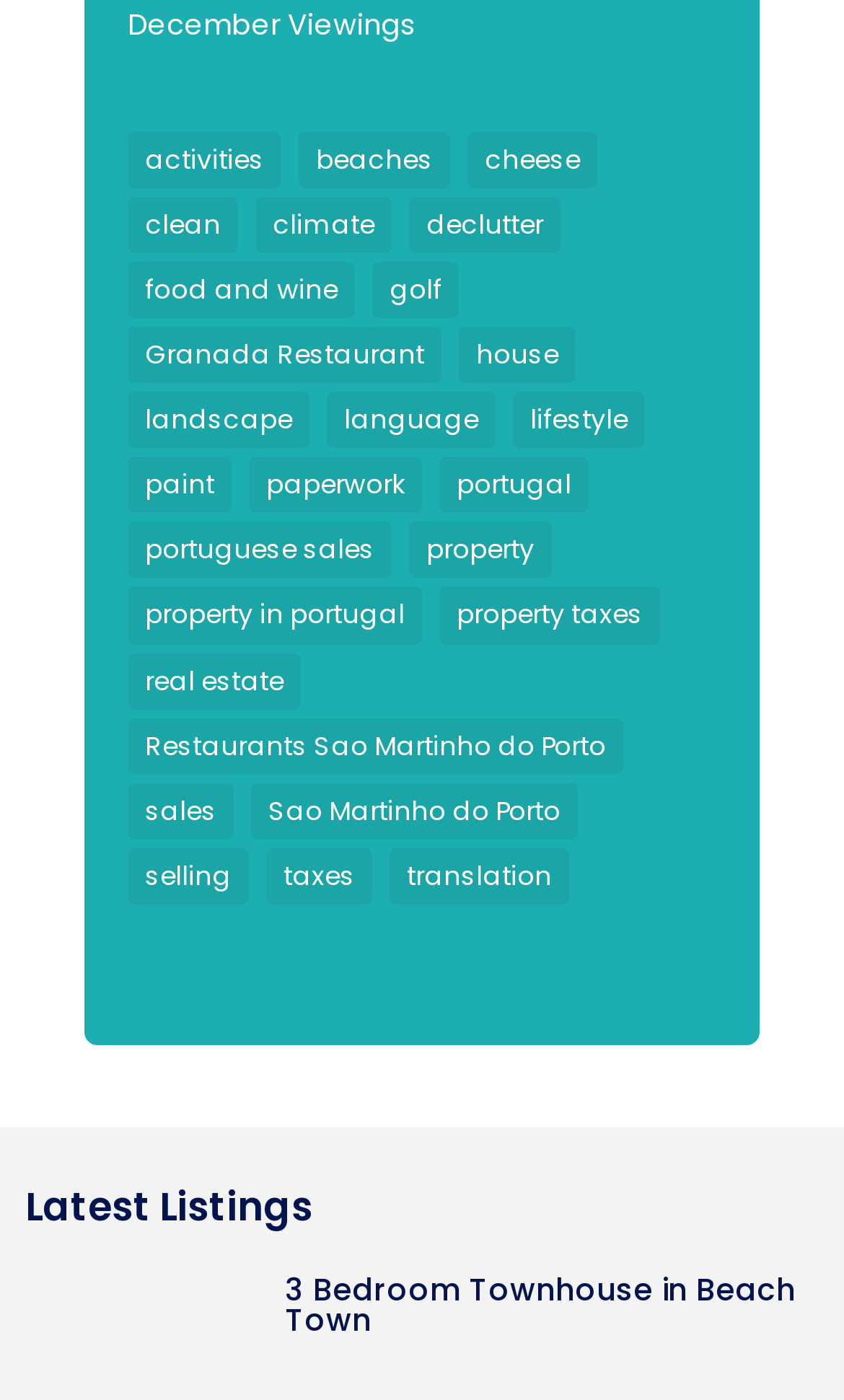Please give the bounding box coordinates of the area that should be clicked to fulfill the following instruction: "view activities". The coordinates should be in the format of four float numbers from 0 to 1, i.e., [left, top, right, bottom].

[0.151, 0.094, 0.333, 0.134]